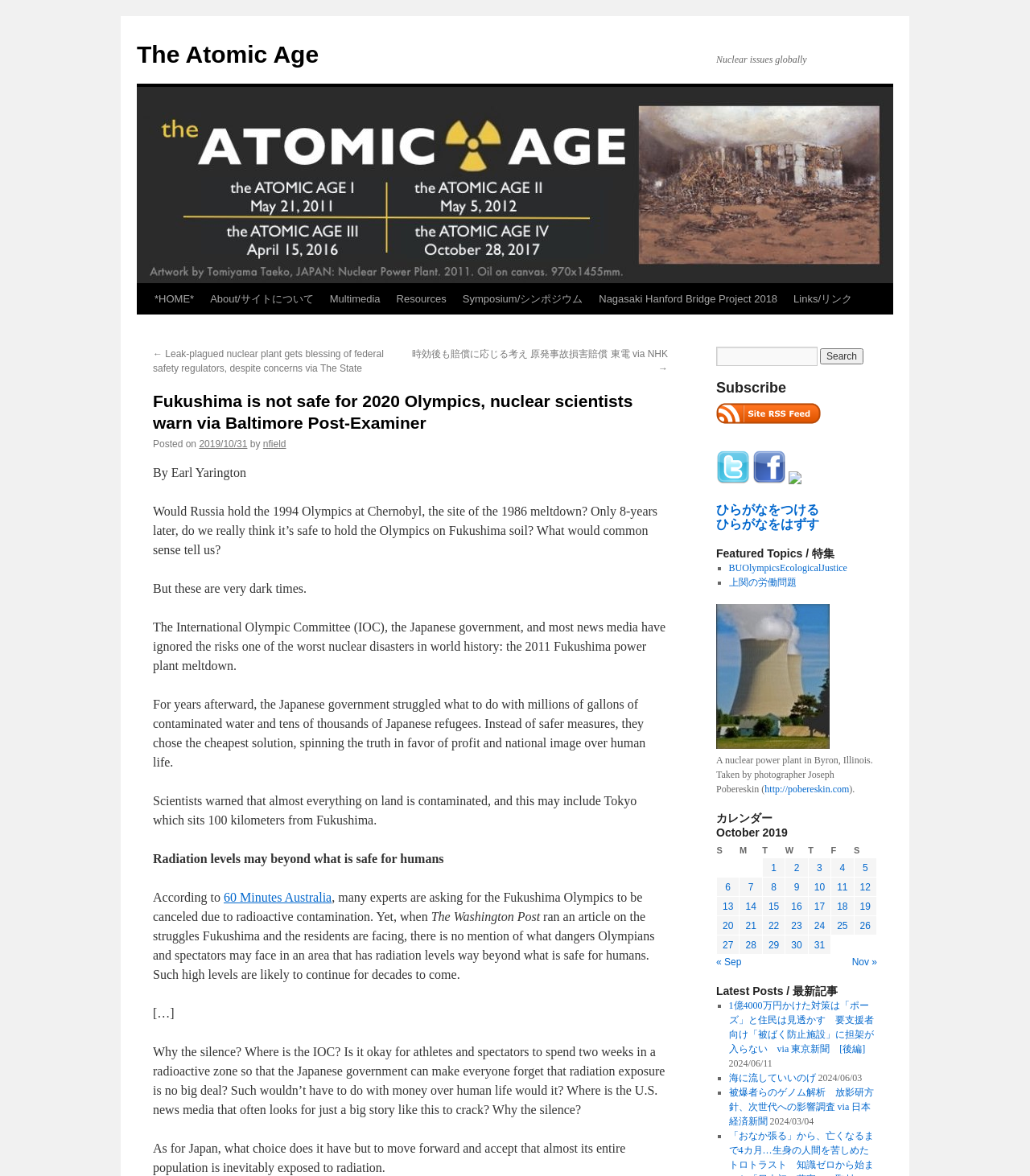With reference to the image, please provide a detailed answer to the following question: What is the topic of the featured article?

I found the answer by reading the heading of the article, which states 'Fukushima is not safe for 2020 Olympics, nuclear scientists warn via Baltimore Post-Examiner'.